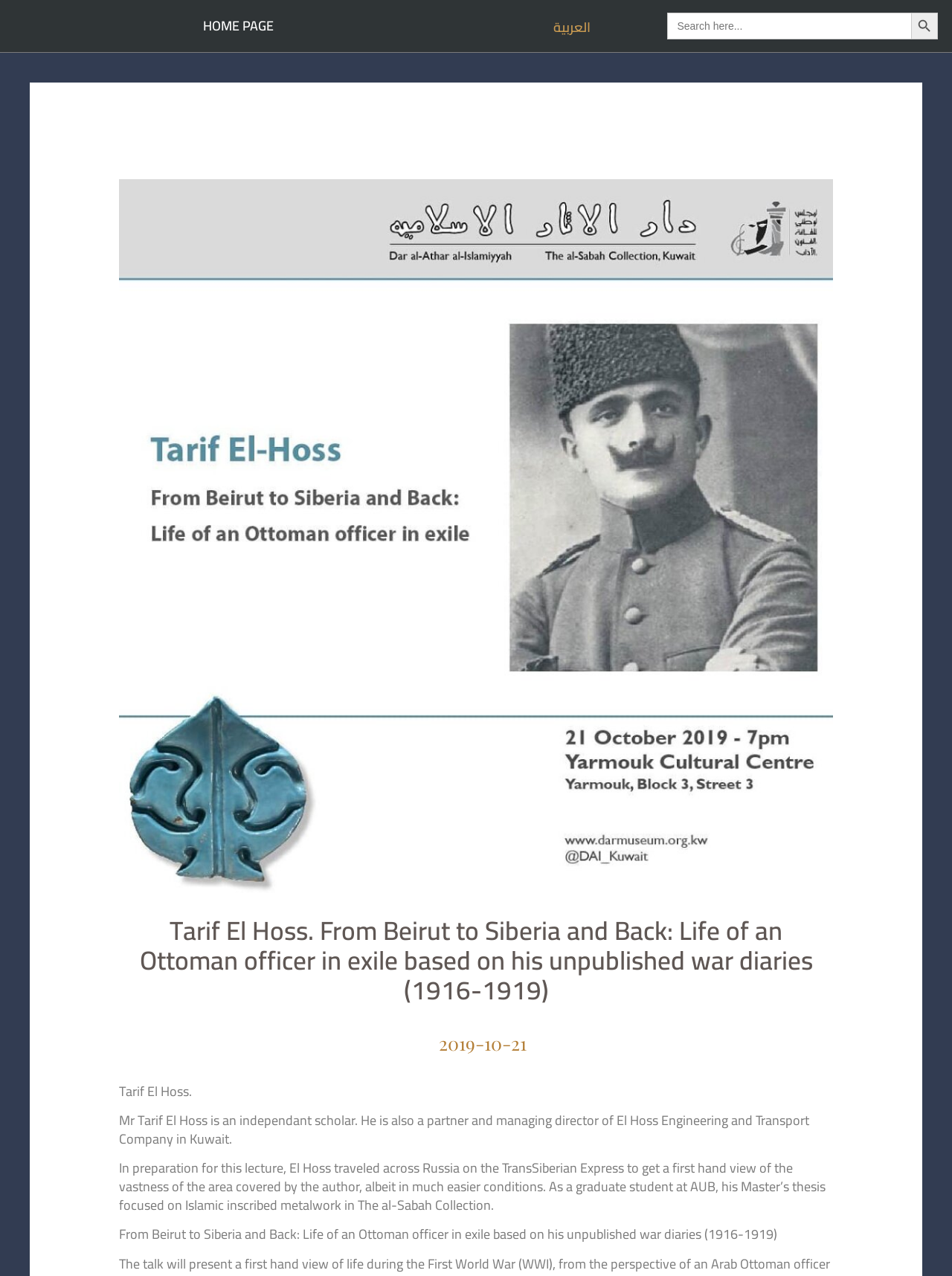Answer this question in one word or a short phrase: What is the mode of transportation Tarif El Hoss used to travel across Russia?

TransSiberian Express